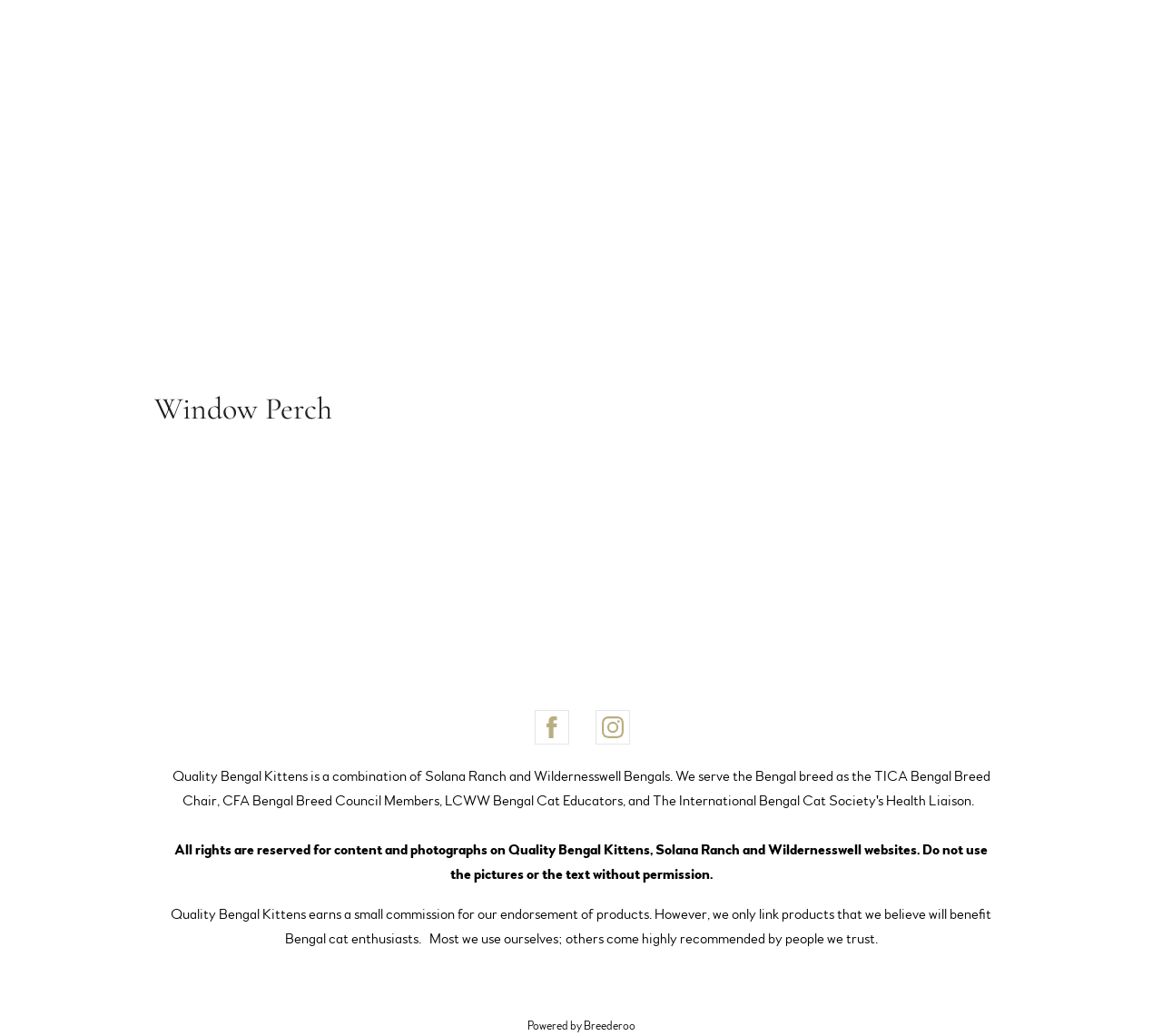What is the policy on using content from the website?
Provide a comprehensive and detailed answer to the question.

The policy on using content from the website is clearly stated in the StaticText element with bounding box coordinates [0.15, 0.813, 0.85, 0.851]. It says that all rights are reserved for content and photographs on the website, and permission is required to use them.